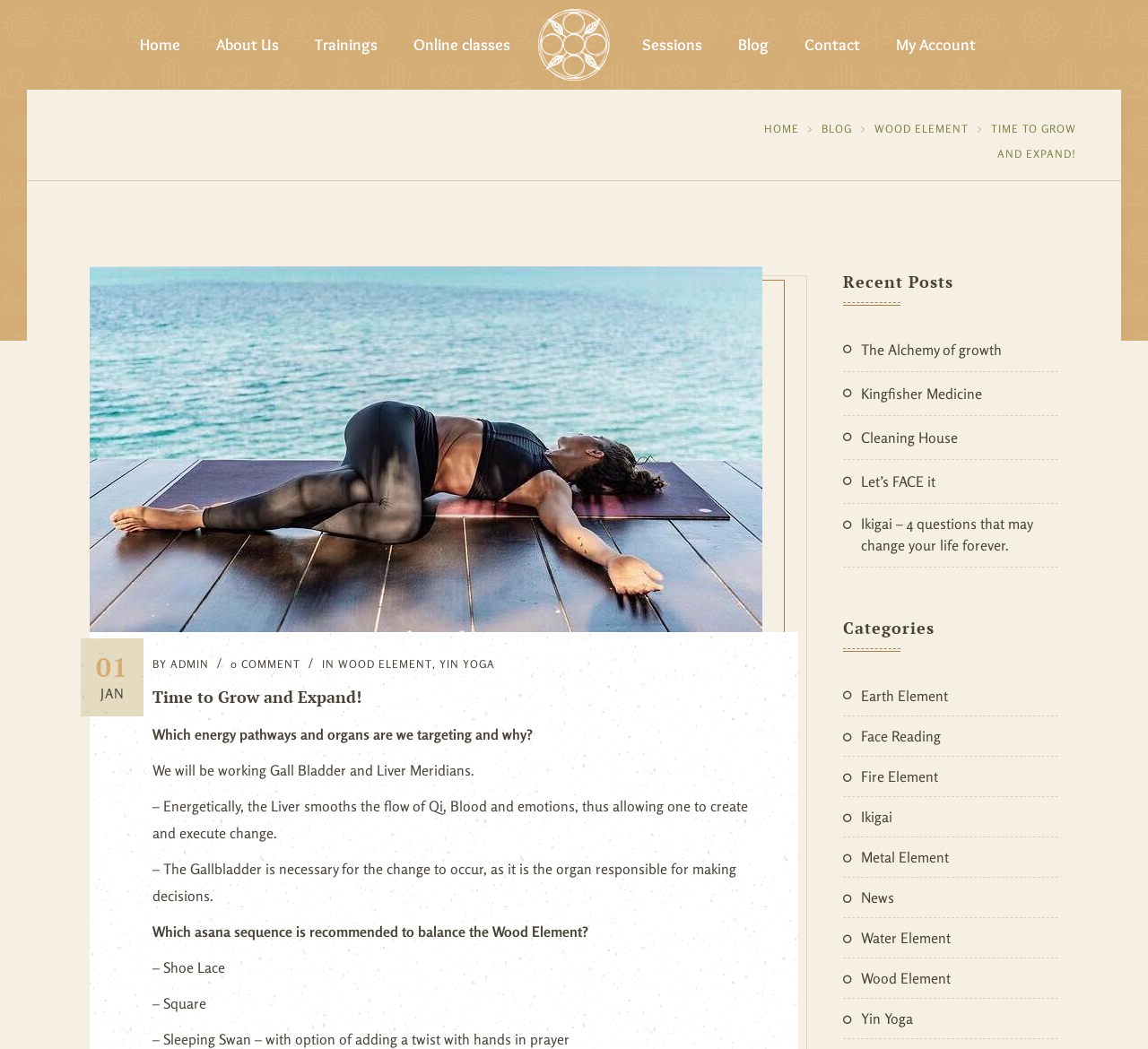What is the recommended asana sequence for balancing the Wood Element?
Please give a detailed answer to the question using the information shown in the image.

The recommended asana sequence for balancing the Wood Element can be found in the blog post, where it says 'Which asana sequence is recommended to balance the Wood Element?' and lists 'Shoe Lace', 'Square', and 'Sleeping Swan' as the recommended sequences.